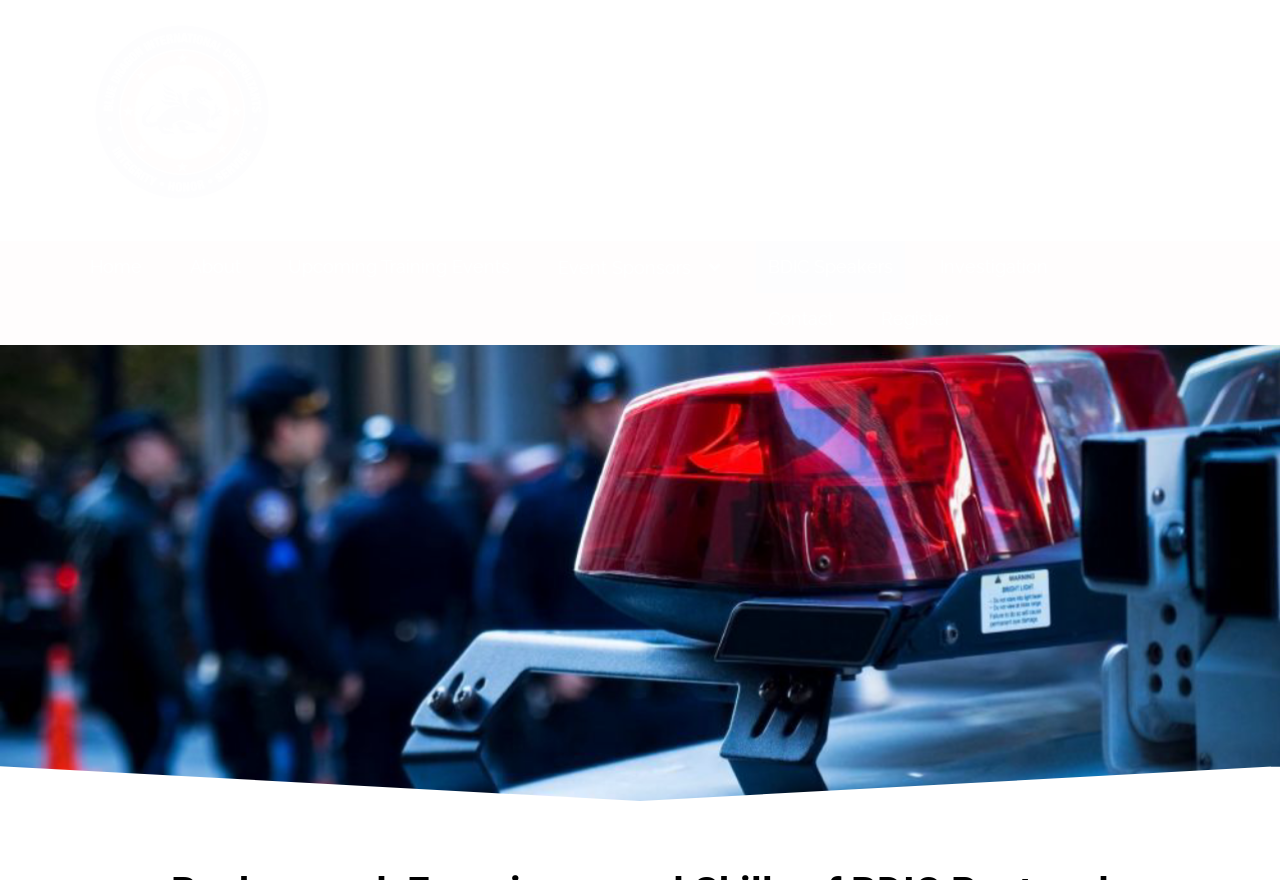Can you determine the main header of this webpage?

Background, Experience and Skills of BDIC Past and Current Speakers